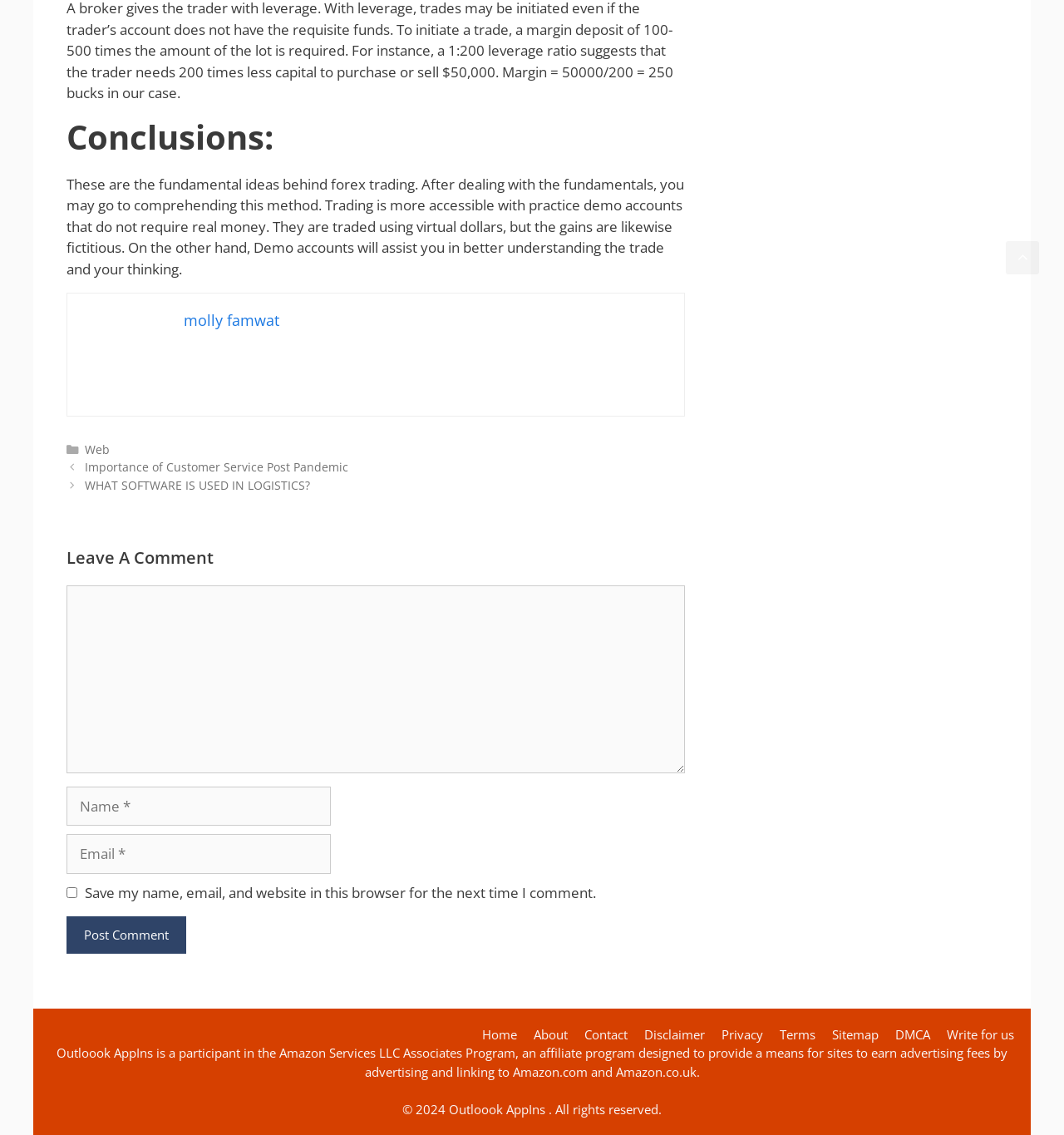Locate the bounding box coordinates of the clickable element to fulfill the following instruction: "Click the 'Scroll back to top' link". Provide the coordinates as four float numbers between 0 and 1 in the format [left, top, right, bottom].

[0.945, 0.212, 0.977, 0.242]